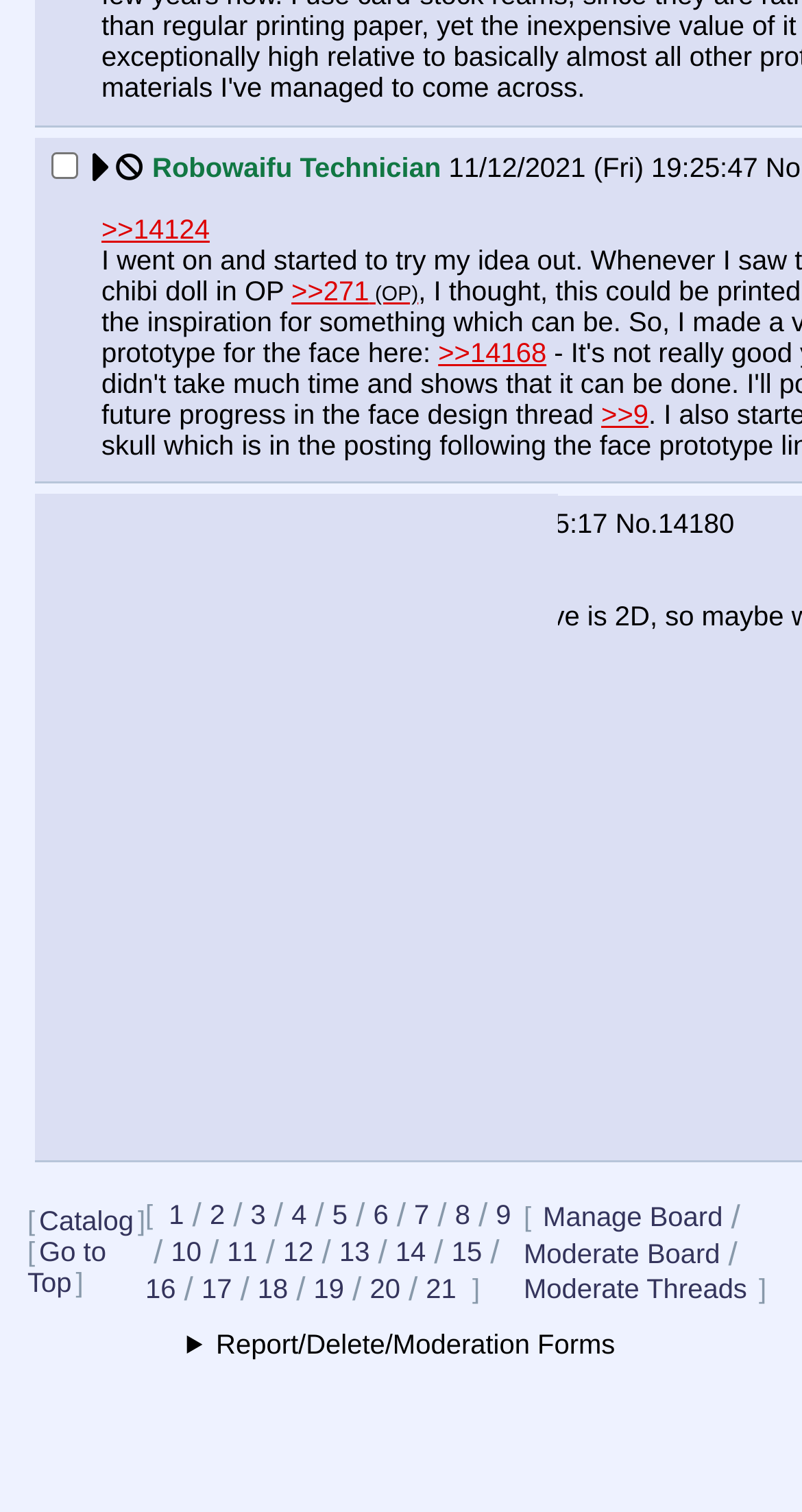Bounding box coordinates are to be given in the format (top-left x, top-left y, bottom-right x, bottom-right y). All values must be floating point numbers between 0 and 1. Provide the bounding box coordinate for the UI element described as: Go to Top

[0.034, 0.818, 0.132, 0.859]